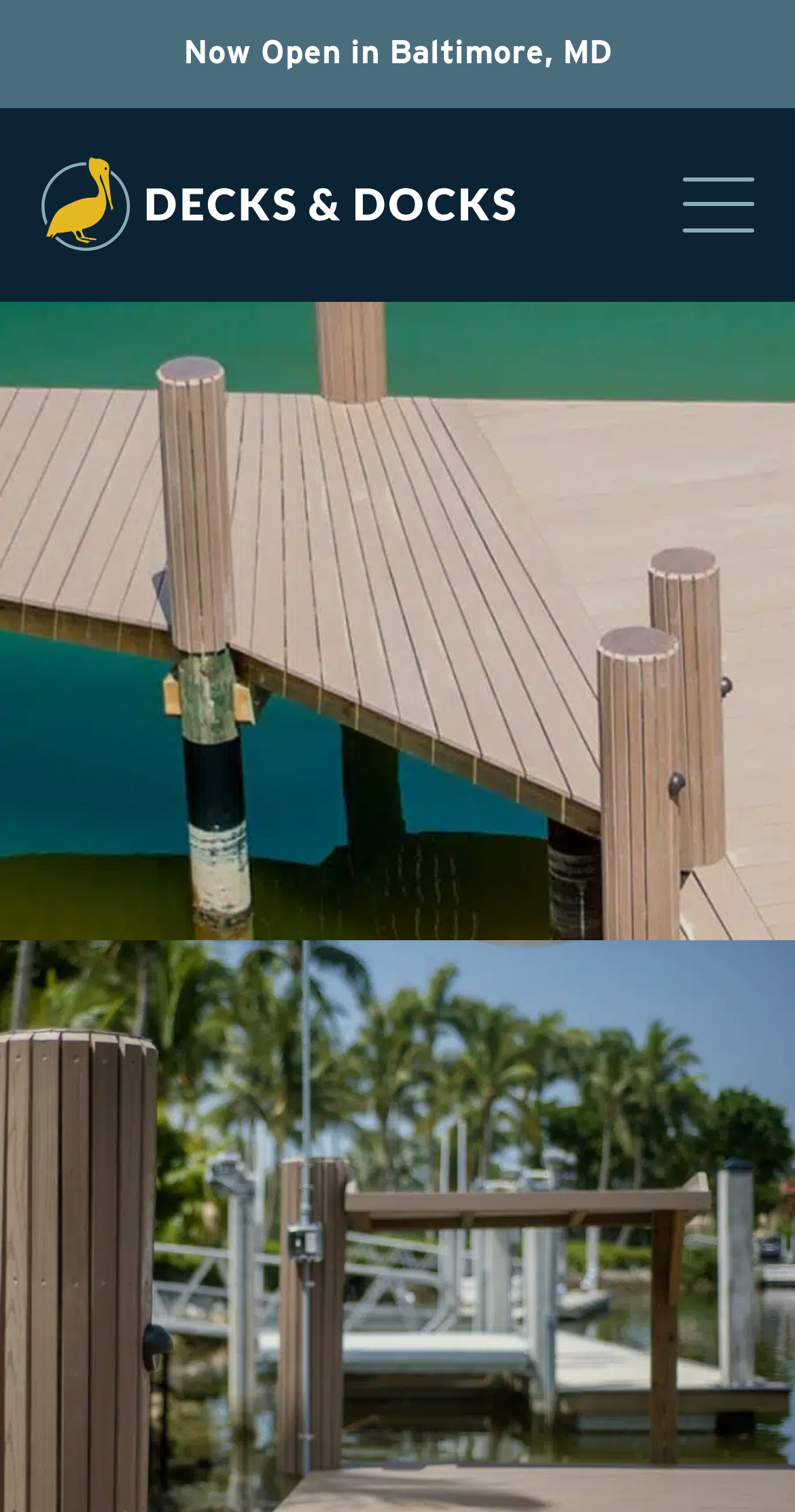Locate the bounding box of the UI element described in the following text: "Earnings".

None